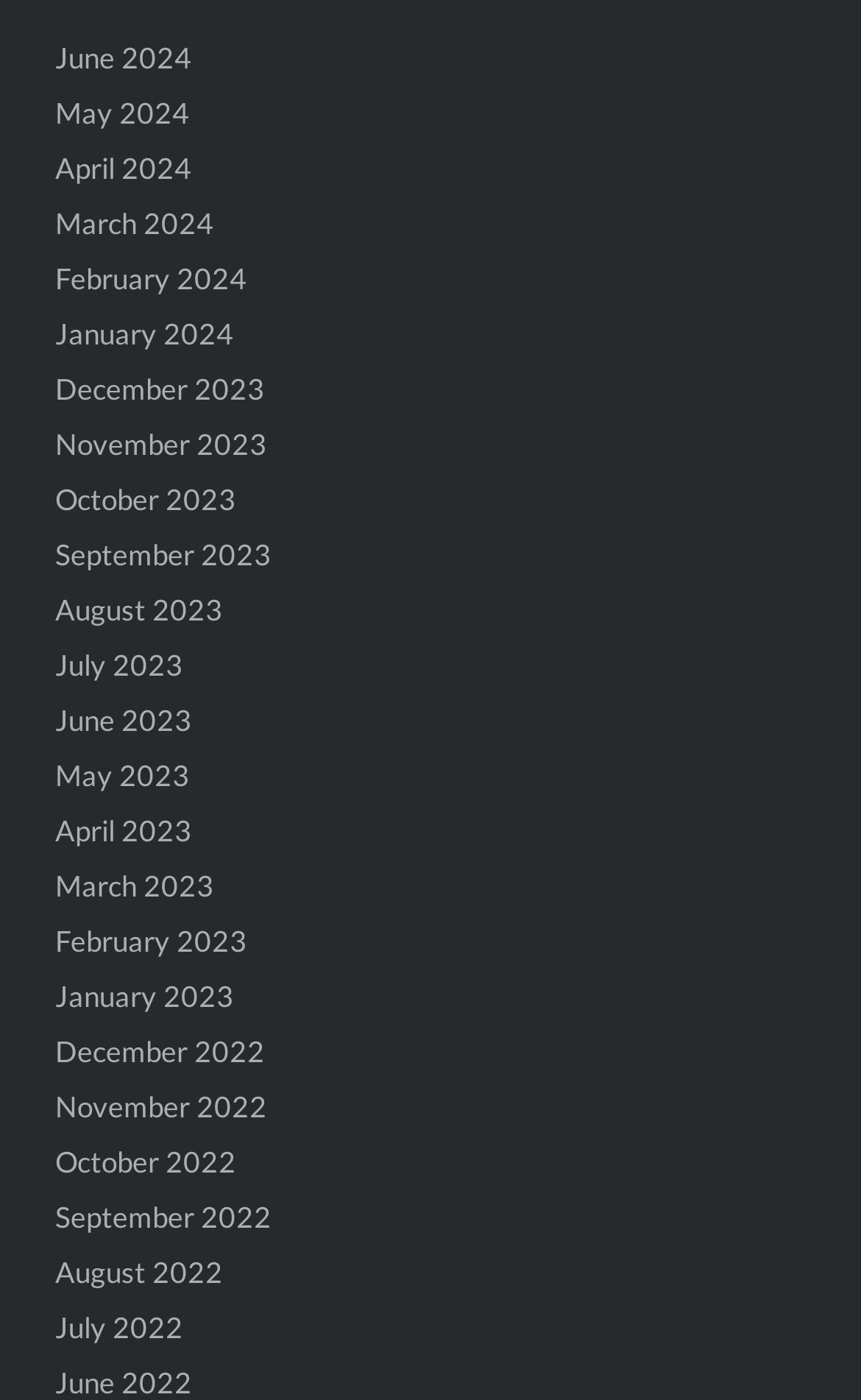Locate the bounding box coordinates of the area that needs to be clicked to fulfill the following instruction: "browse August 2022". The coordinates should be in the format of four float numbers between 0 and 1, namely [left, top, right, bottom].

[0.064, 0.896, 0.259, 0.921]